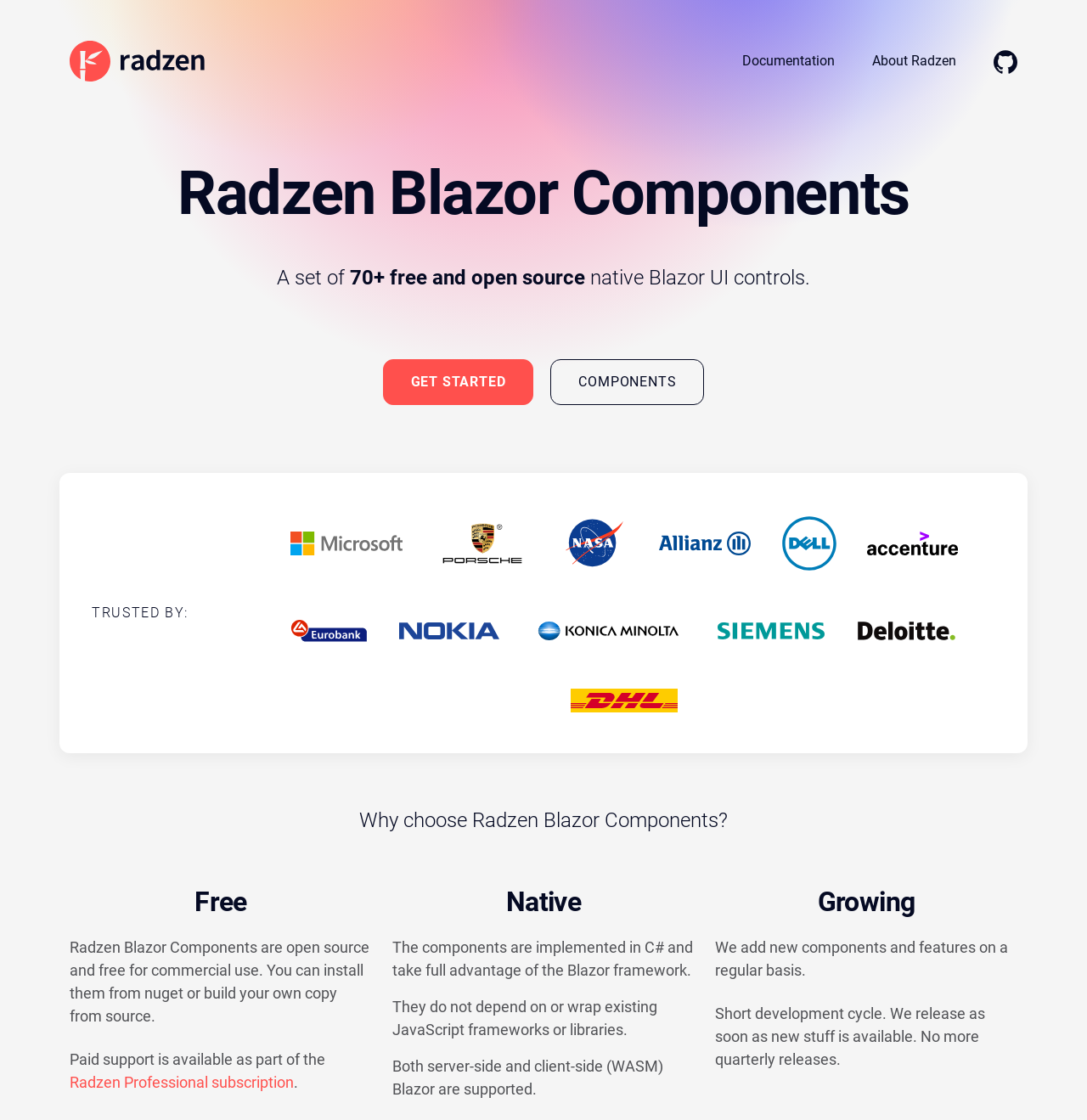Articulate a complete and detailed caption of the webpage elements.

The webpage is about Radzen Blazor Components, a library of over 70 UI controls for building rich ASP.NET Core web applications. At the top left, there is a logo of Radzen, accompanied by a link to the Radzen website. To the right of the logo, there are three links: "Documentation", "About Radzen", and "GitHub", with a GitHub icon next to the last link.

Below the top navigation bar, there is a heading that reads "Radzen Blazor Components" followed by a subheading that describes the library as a set of 70+ free and open-source native Blazor UI controls. Underneath, there are two prominent buttons: "GET STARTED" and "COMPONENTS".

Further down, there is a section titled "TRUSTED BY:", accompanied by six logos of companies that trust Radzen. Below this section, there is a heading that asks "Why choose Radzen Blazor Components?" followed by three sections that highlight the benefits of using Radzen Blazor Components: "Free", "Native", and "Growing". Each section has a heading and a few paragraphs of text that describe the advantages of Radzen Blazor Components in terms of cost, implementation, and development cycle.